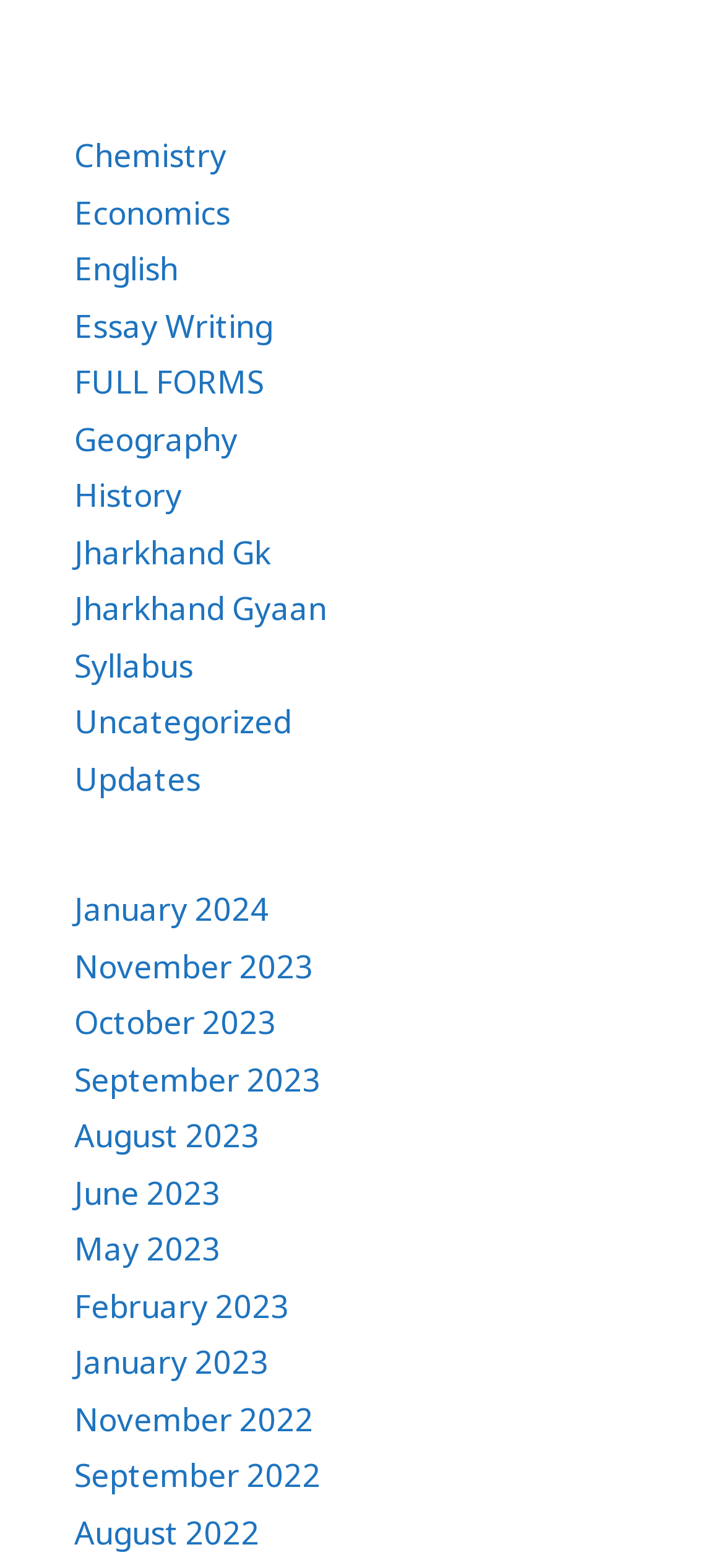Please indicate the bounding box coordinates of the element's region to be clicked to achieve the instruction: "Join Our Newsletter". Provide the coordinates as four float numbers between 0 and 1, i.e., [left, top, right, bottom].

None